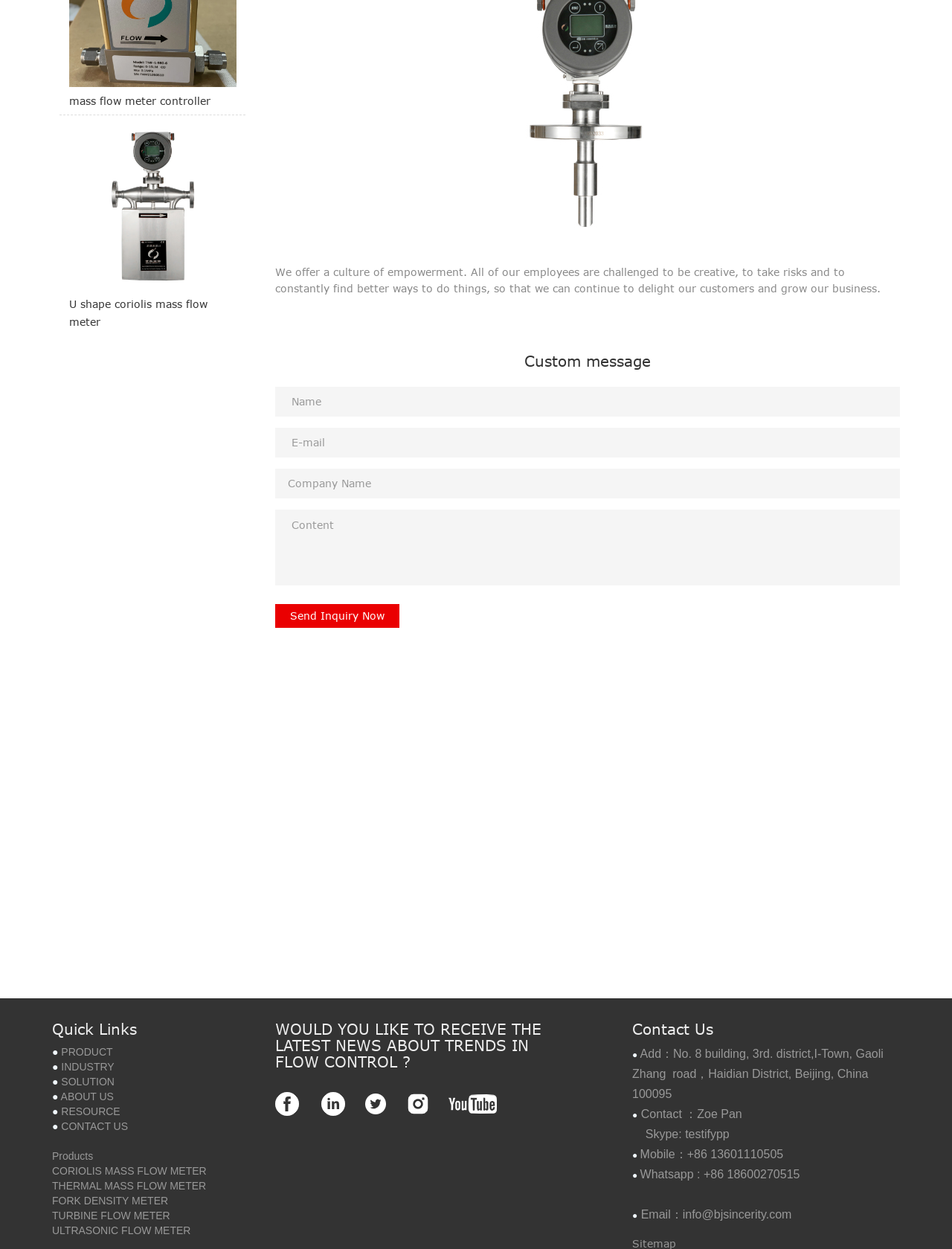Locate the bounding box coordinates of the element that needs to be clicked to carry out the instruction: "Enter your name in the 'Name' field". The coordinates should be given as four float numbers ranging from 0 to 1, i.e., [left, top, right, bottom].

[0.289, 0.309, 0.945, 0.333]